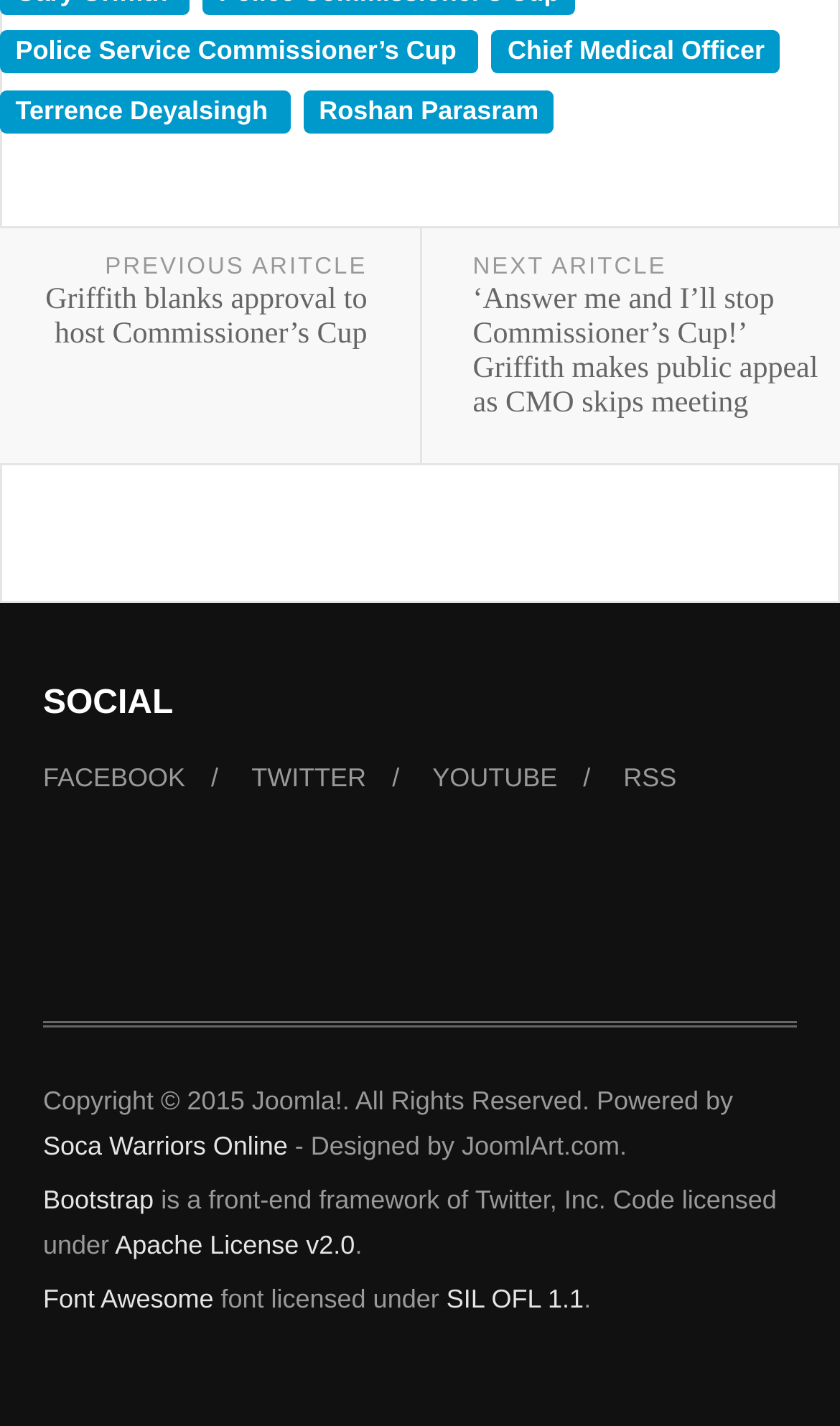Refer to the image and provide an in-depth answer to the question: 
What is the name of the award mentioned?

The webpage has a link with the text 'Police Service Commissioner’s Cup' which suggests that it is an award or a recognition.